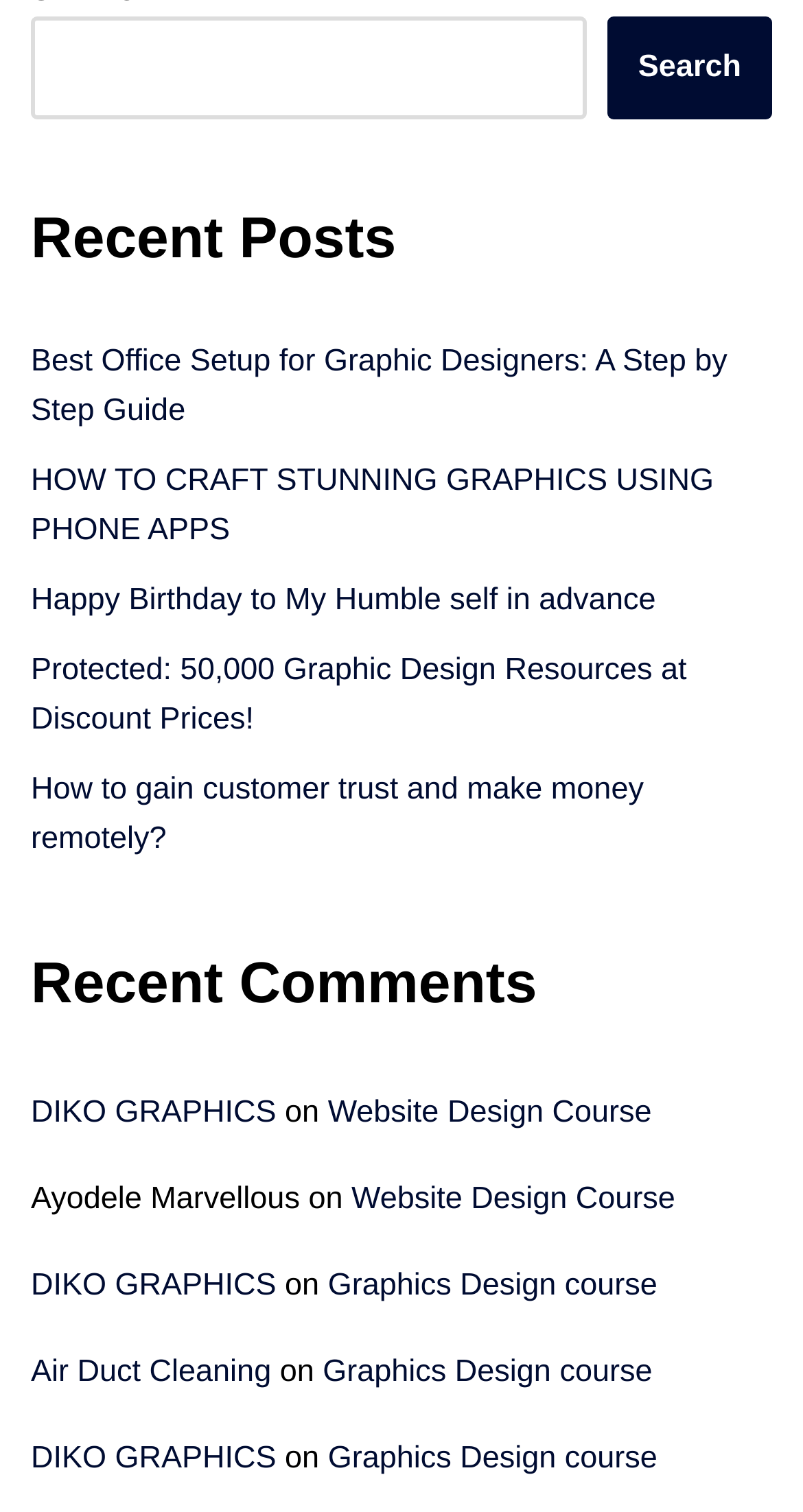Bounding box coordinates are given in the format (top-left x, top-left y, bottom-right x, bottom-right y). All values should be floating point numbers between 0 and 1. Provide the bounding box coordinate for the UI element described as: Graphics Design course

[0.402, 0.895, 0.812, 0.918]